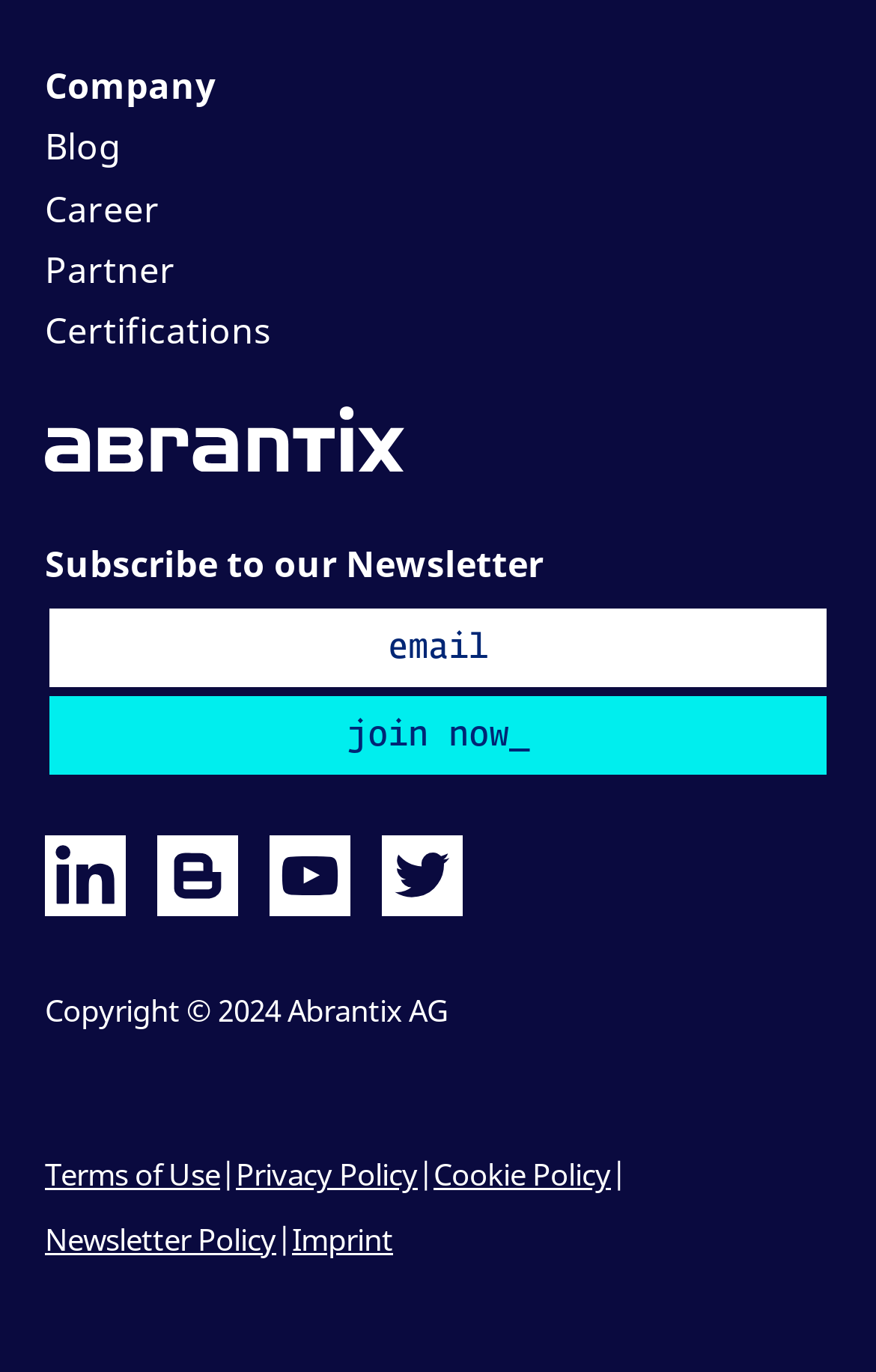Find the bounding box coordinates of the clickable element required to execute the following instruction: "Click on the Company link". Provide the coordinates as four float numbers between 0 and 1, i.e., [left, top, right, bottom].

[0.051, 0.041, 0.949, 0.086]